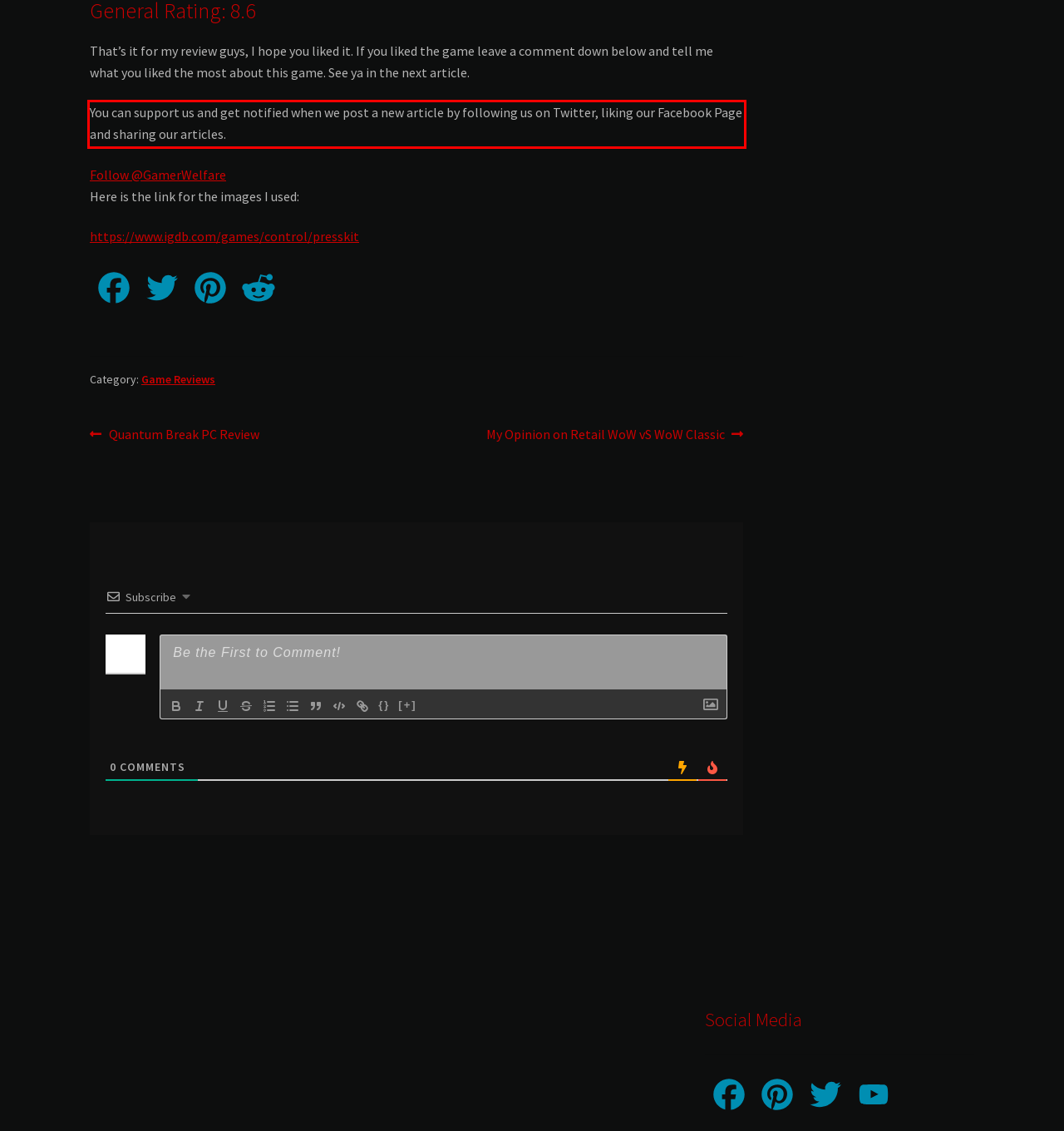You are presented with a webpage screenshot featuring a red bounding box. Perform OCR on the text inside the red bounding box and extract the content.

You can support us and get notified when we post a new article by following us on Twitter, liking our Facebook Page and sharing our articles.